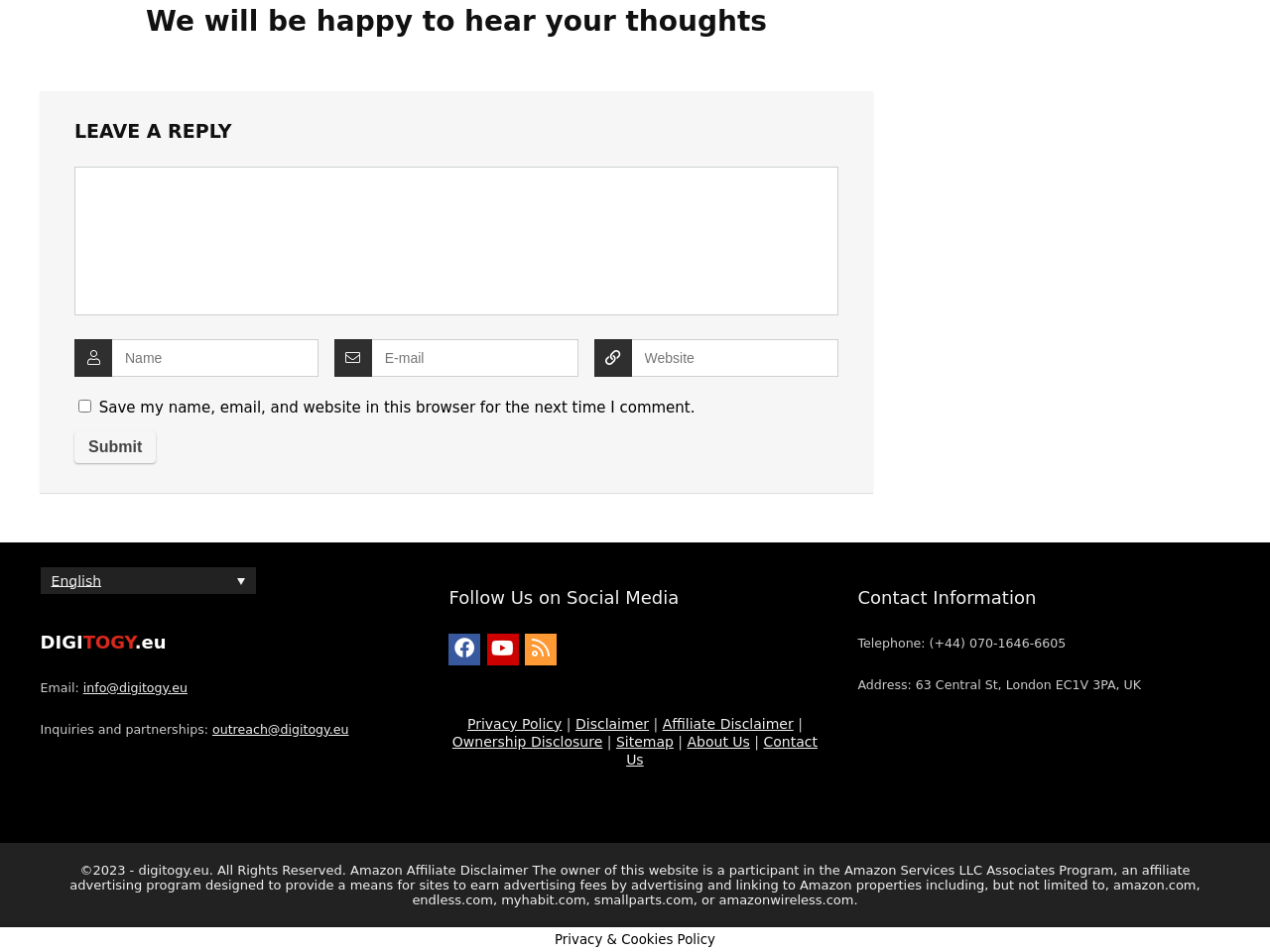Determine the bounding box for the UI element as described: "Sitemap". The coordinates should be represented as four float numbers between 0 and 1, formatted as [left, top, right, bottom].

[0.485, 0.771, 0.53, 0.787]